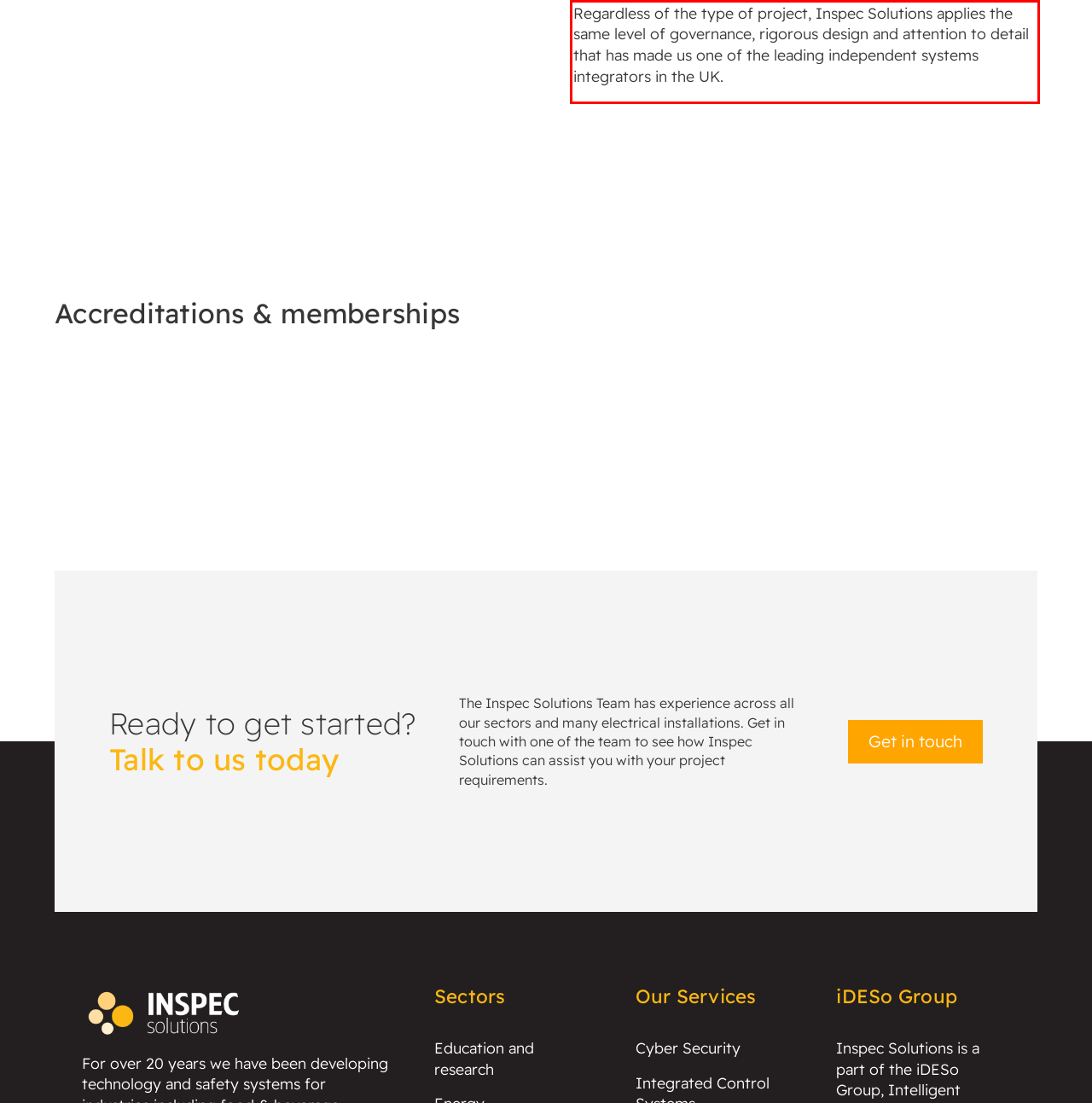Analyze the screenshot of a webpage where a red rectangle is bounding a UI element. Extract and generate the text content within this red bounding box.

Regardless of the type of project, Inspec Solutions applies the same level of governance, rigorous design and attention to detail that has made us one of the leading independent systems integrators in the UK.